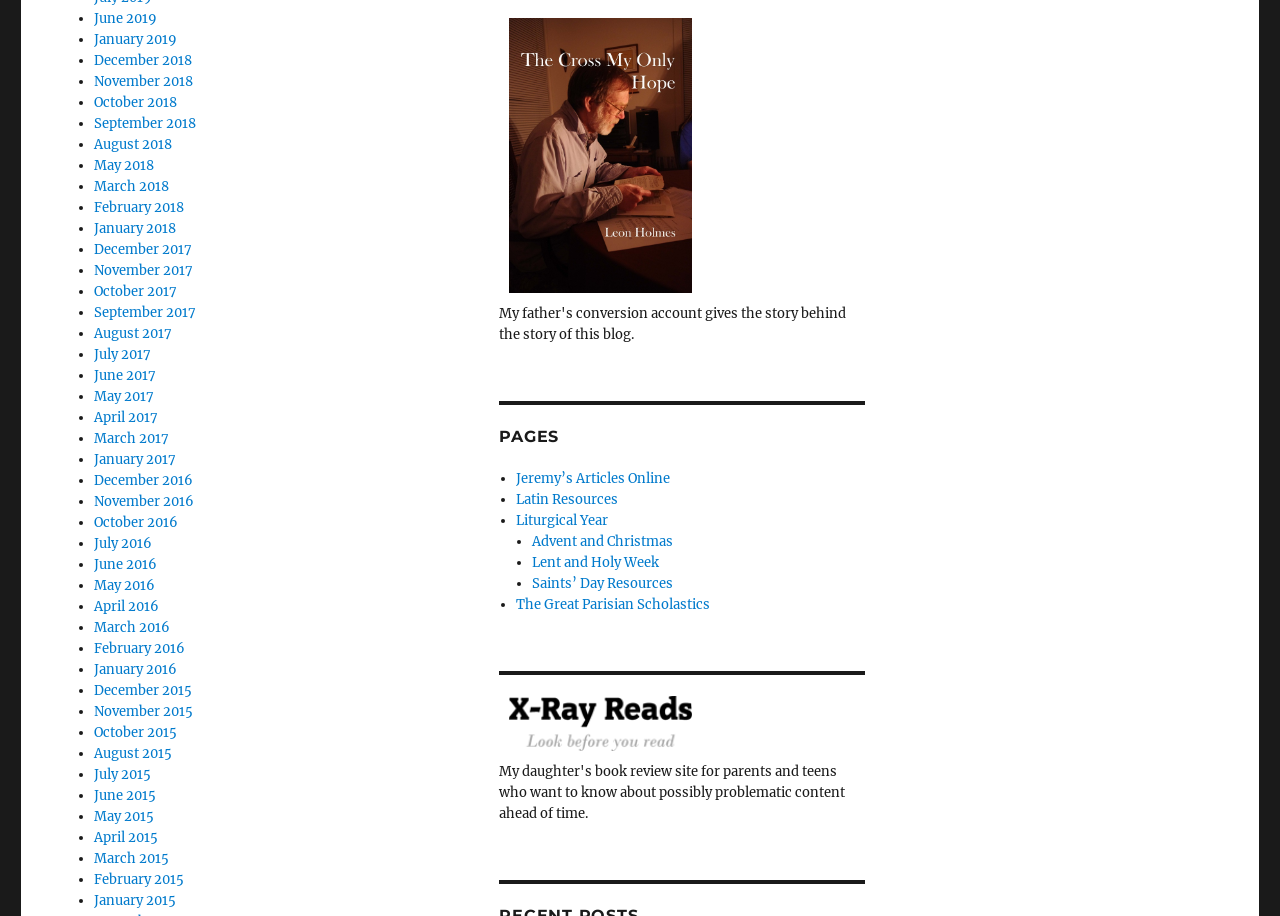Please identify the bounding box coordinates of the clickable region that I should interact with to perform the following instruction: "Go to December 2016". The coordinates should be expressed as four float numbers between 0 and 1, i.e., [left, top, right, bottom].

[0.073, 0.515, 0.15, 0.533]